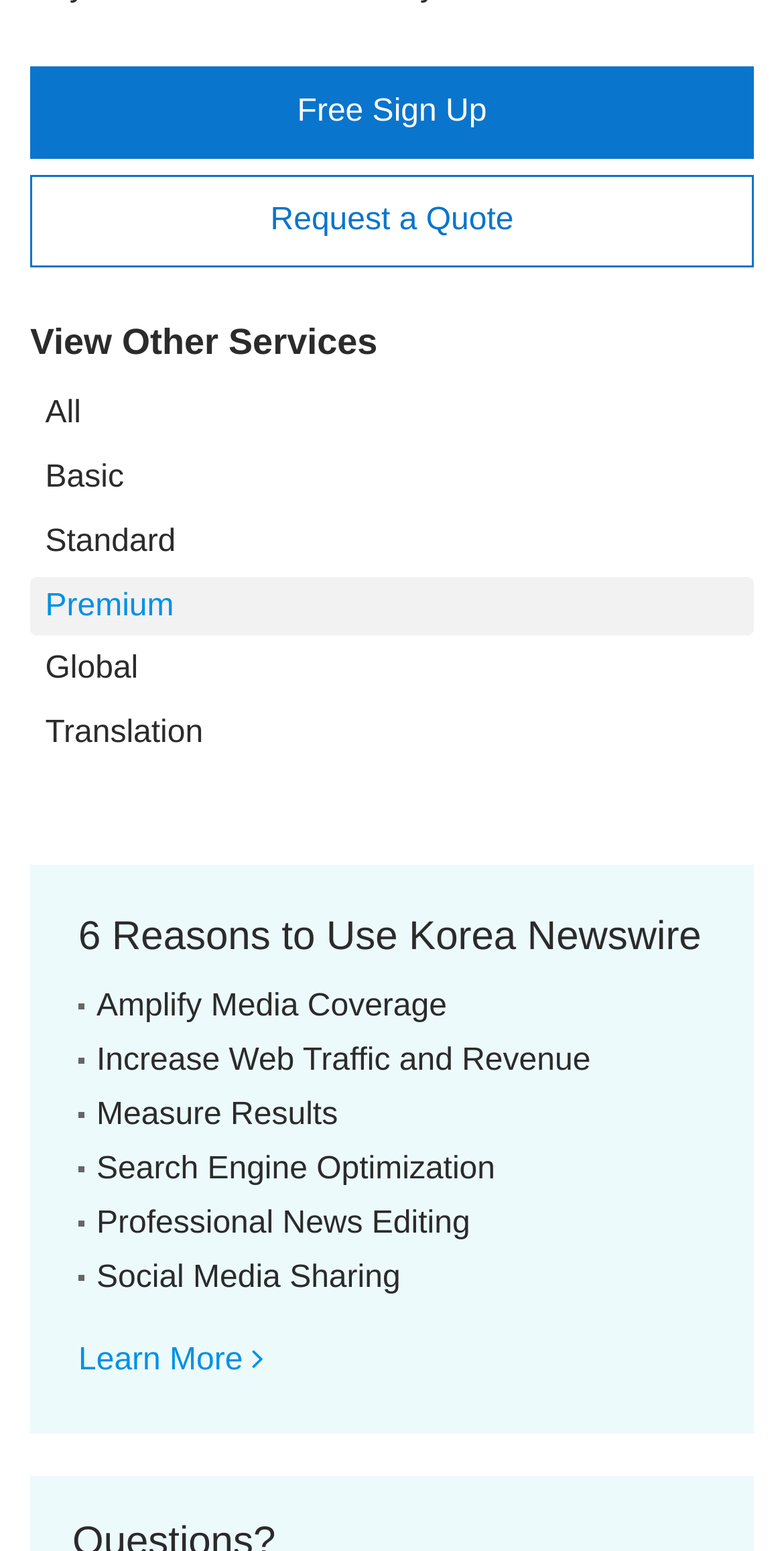Determine the bounding box for the UI element described here: "Basic".

[0.038, 0.289, 0.962, 0.328]